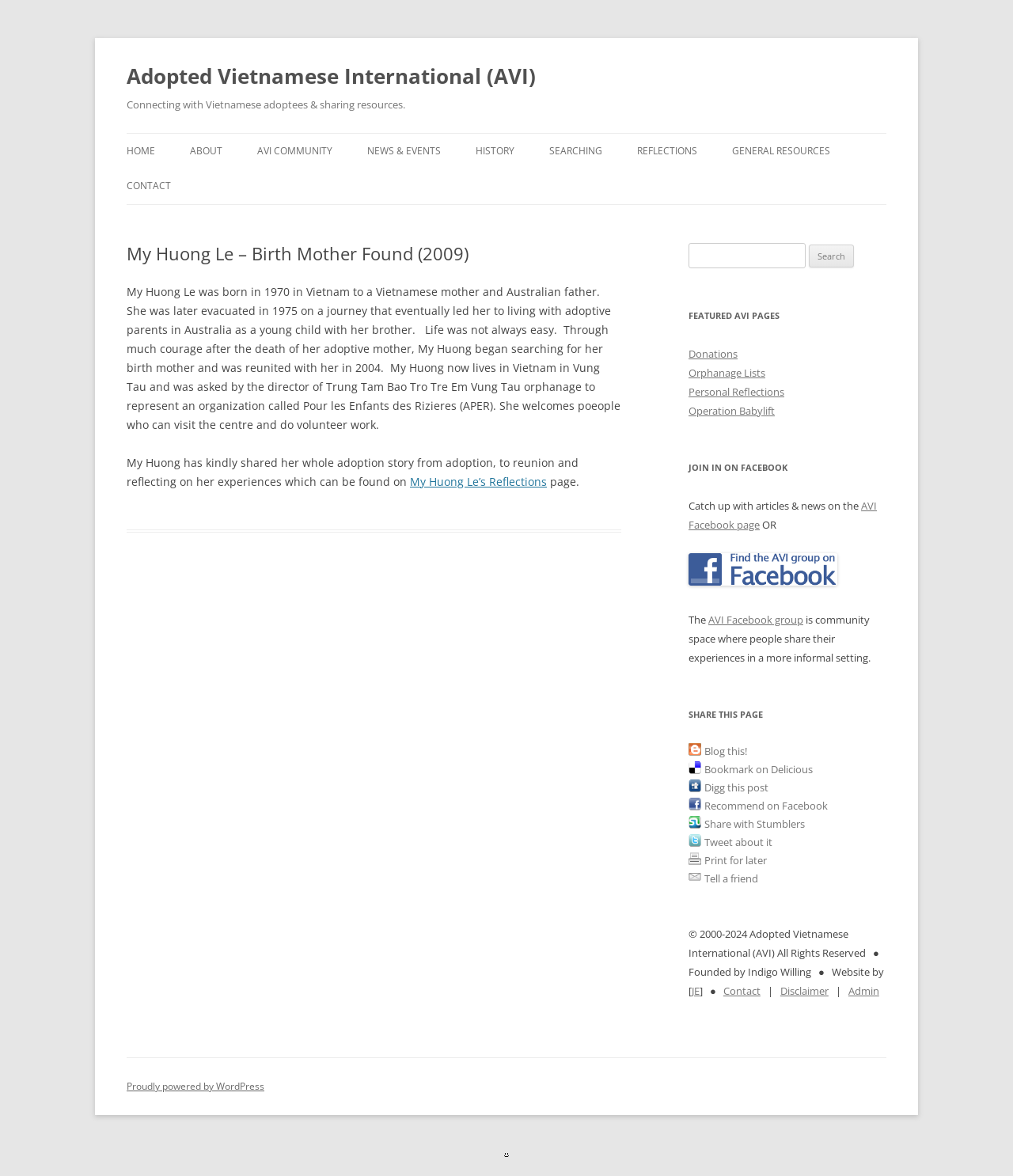Please provide a one-word or phrase answer to the question: 
What is the name of the orphanage where My Huong Le volunteers?

Trung Tam Bao Tro Tre Em Vung Tau